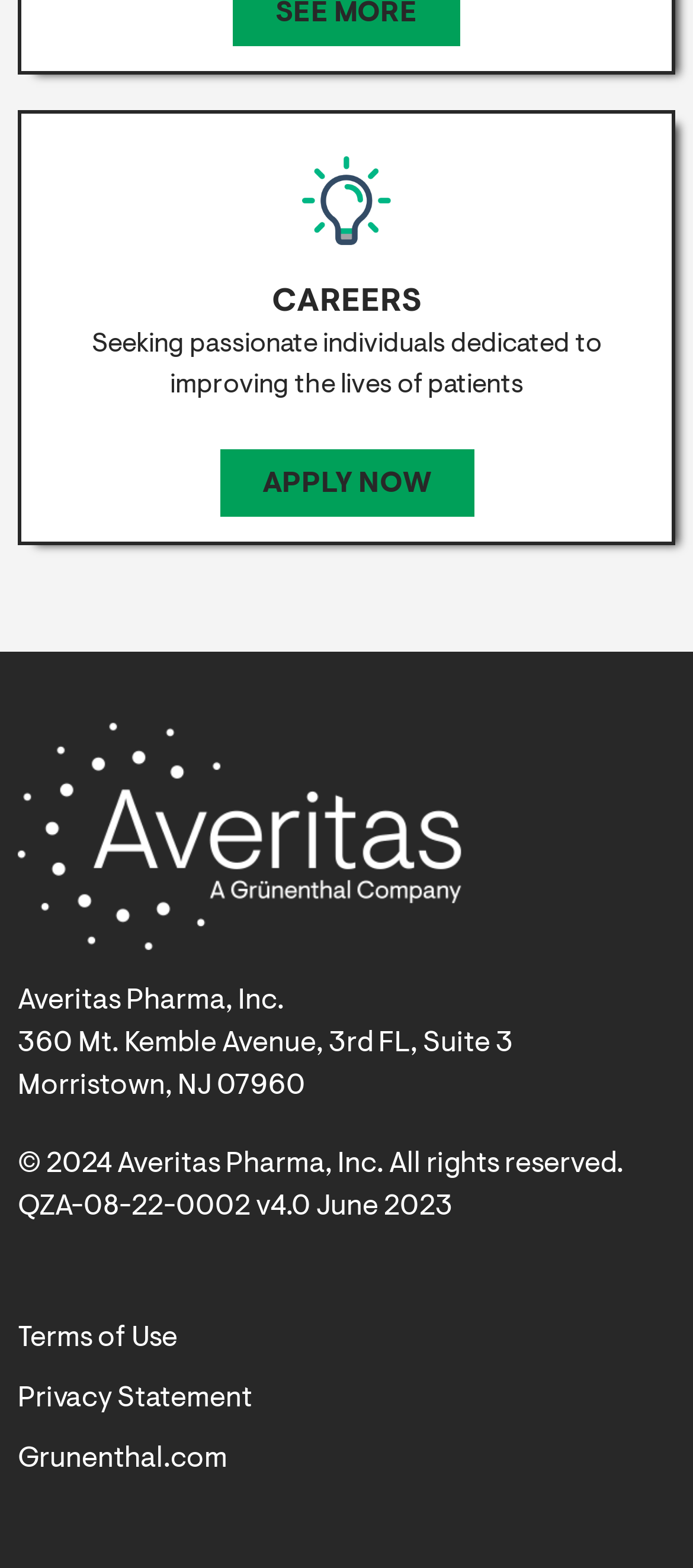How many links are there in the footer section?
Please craft a detailed and exhaustive response to the question.

The footer section of the webpage contains 5 links, which are 'Logo', 'Terms of Use', 'Privacy Statement', 'Grunenthal.com', and 'CAREERS'.